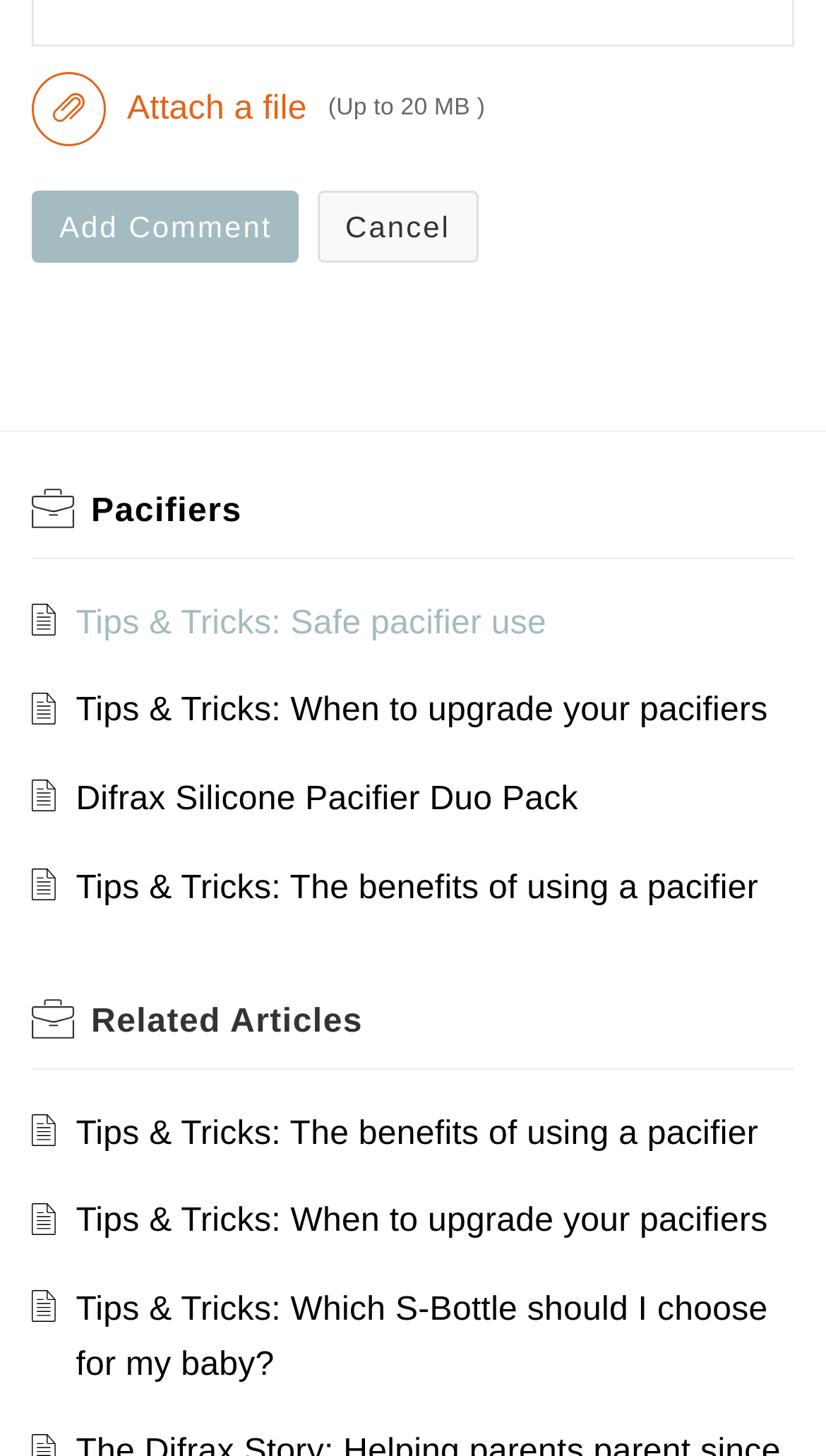What is the category of the articles below the 'Pacifiers' heading?
Please provide a comprehensive answer based on the details in the screenshot.

The category of the articles below the 'Pacifiers' heading is 'Tips & Tricks', as all the links in this section have 'Tips & Tricks' in their text.